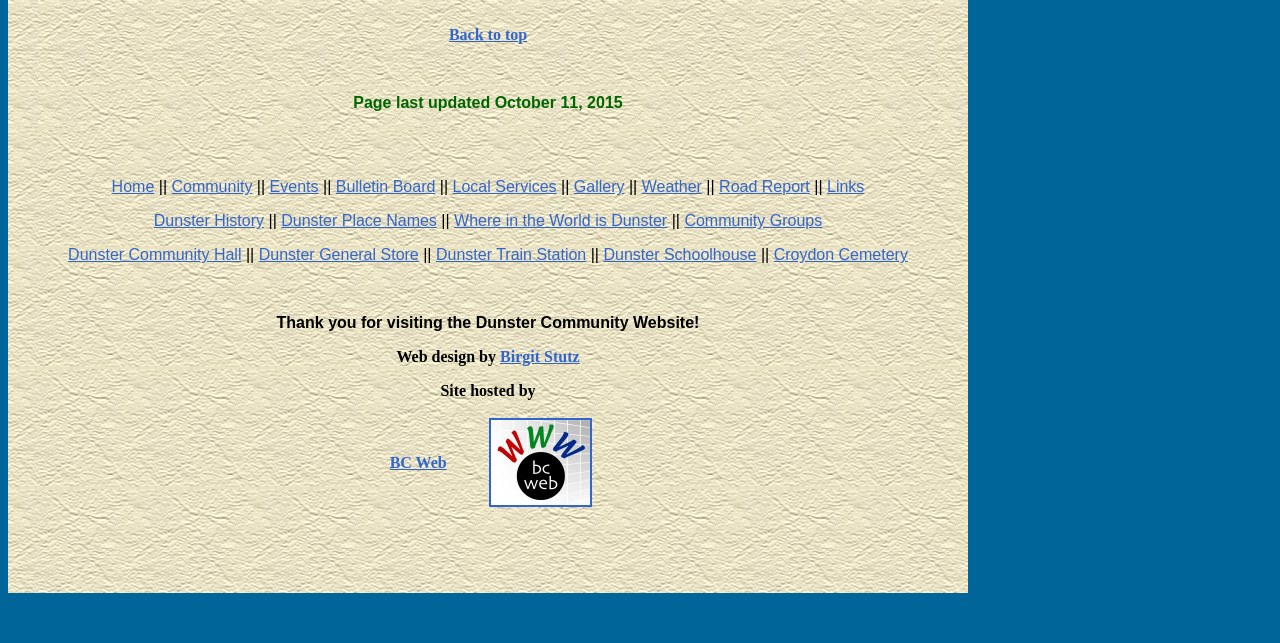Determine the bounding box coordinates of the element that should be clicked to execute the following command: "Visit the Dunster Community Hall".

[0.053, 0.383, 0.189, 0.409]